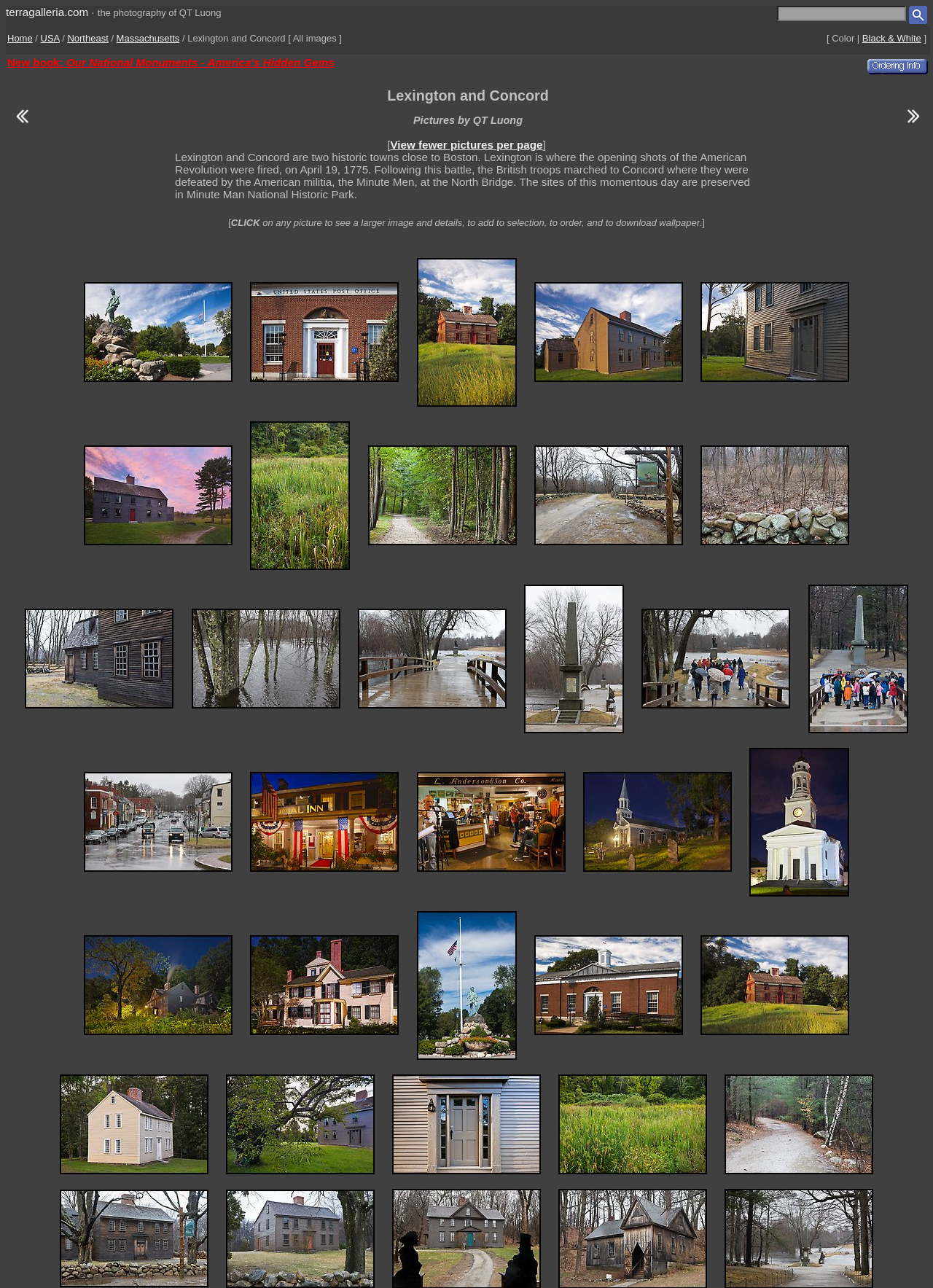Carefully examine the image and provide an in-depth answer to the question: What is the name of the photographer?

The name of the photographer can be found in the top section of the webpage, where it says 'the photography of QT Luong'.